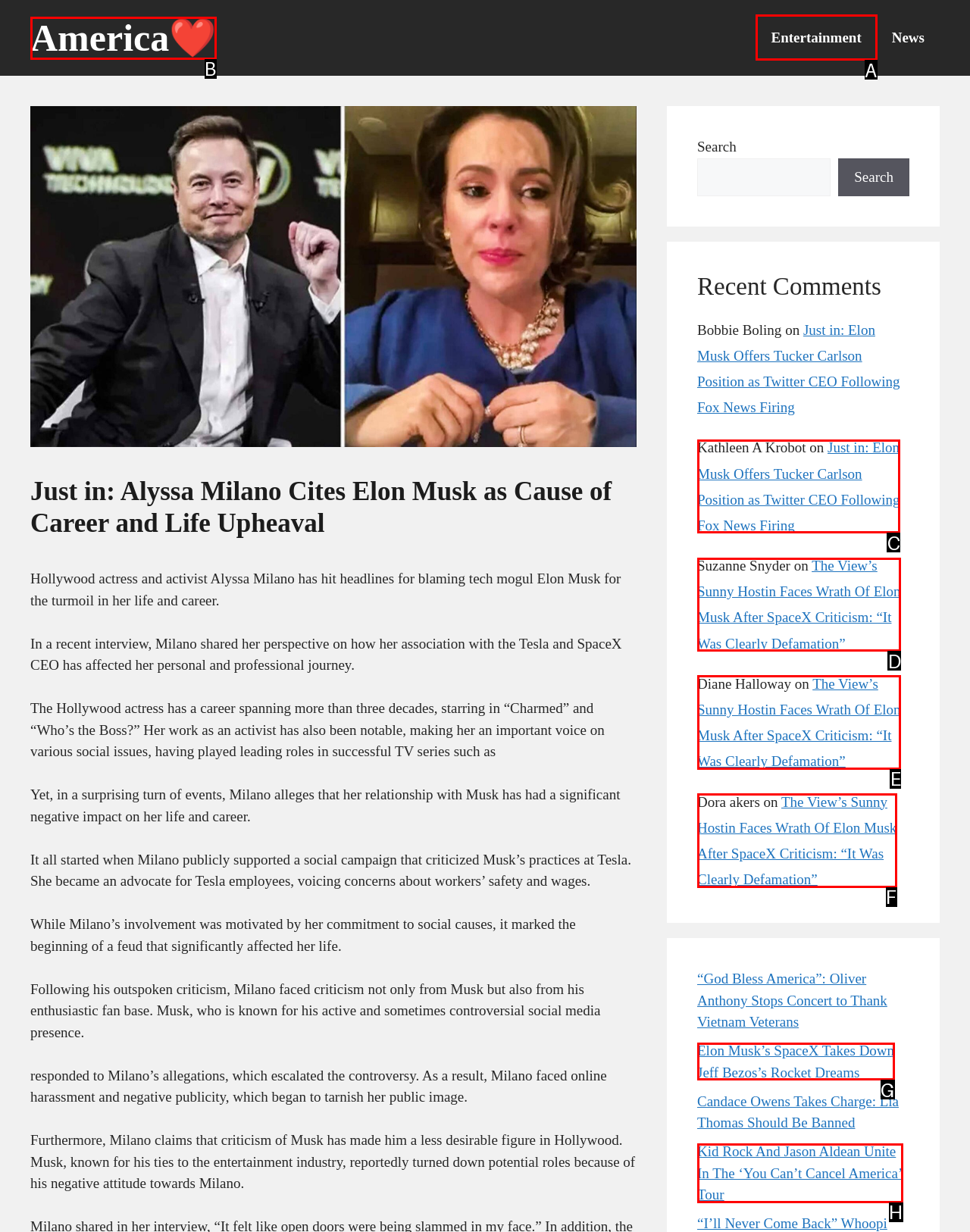Point out which HTML element you should click to fulfill the task: Click on Entertainment.
Provide the option's letter from the given choices.

A